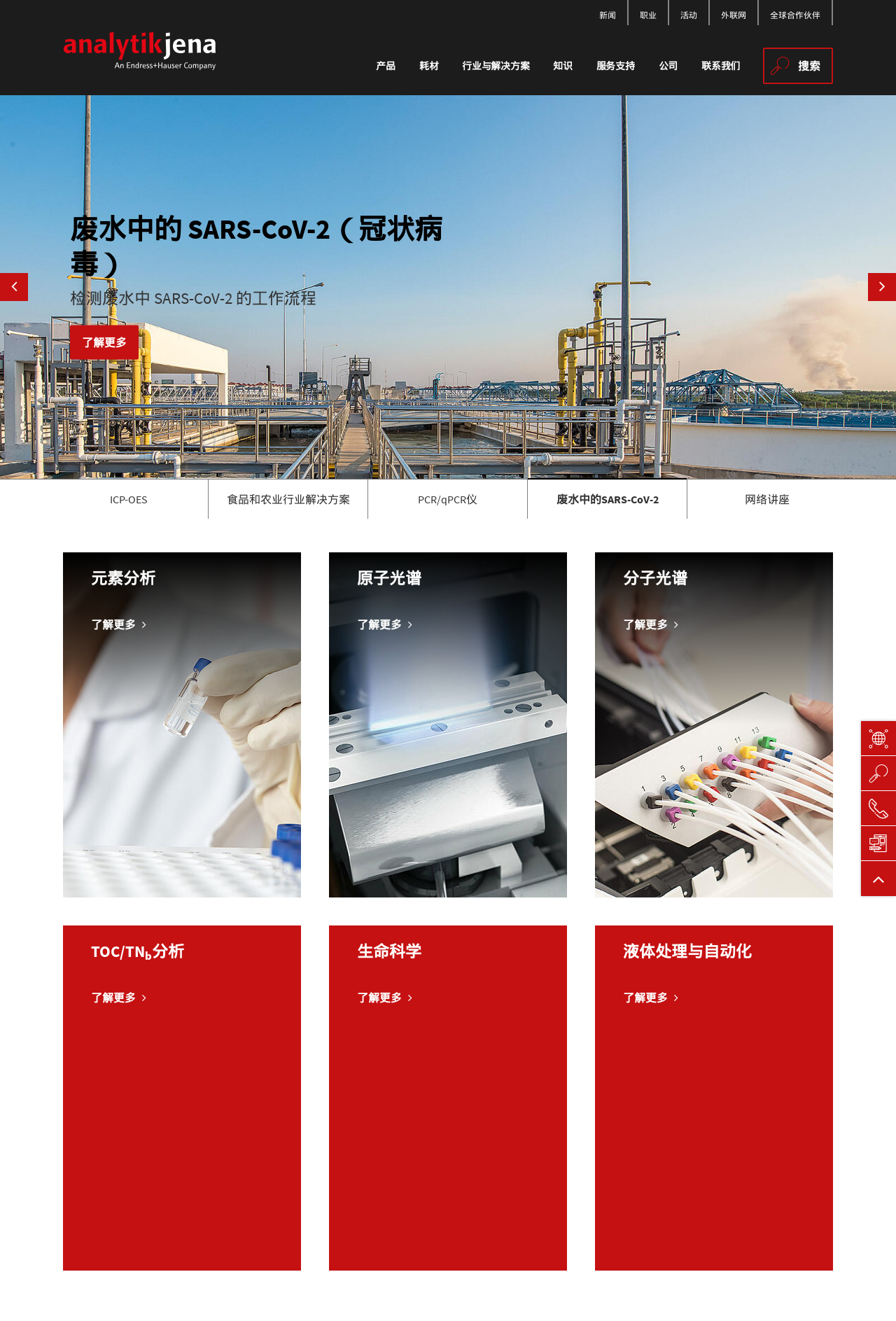Please identify the coordinates of the bounding box that should be clicked to fulfill this instruction: "read daily devotions".

None